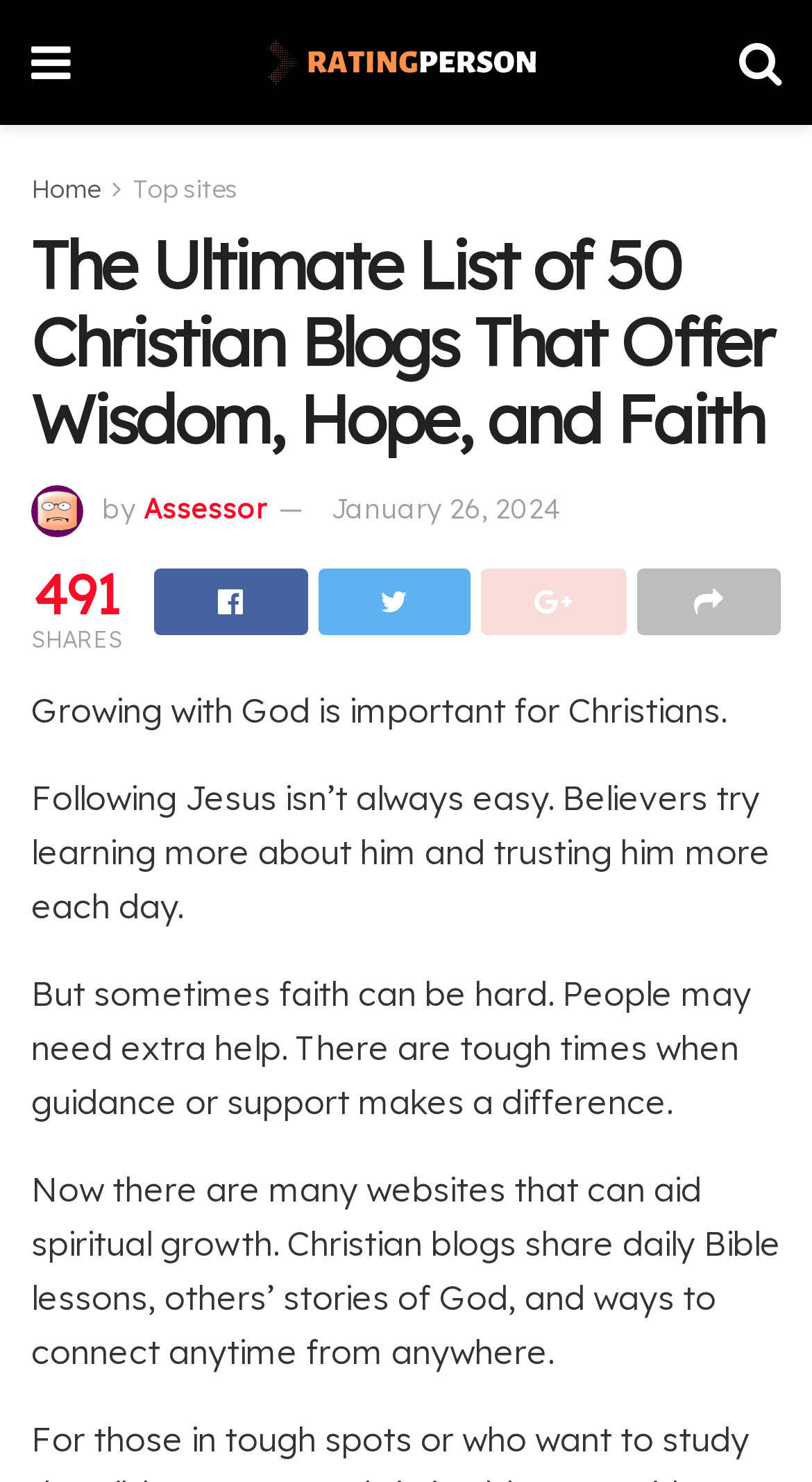Identify and extract the heading text of the webpage.

The Ultimate List of 50 Christian Blogs That Offer Wisdom, Hope, and Faith